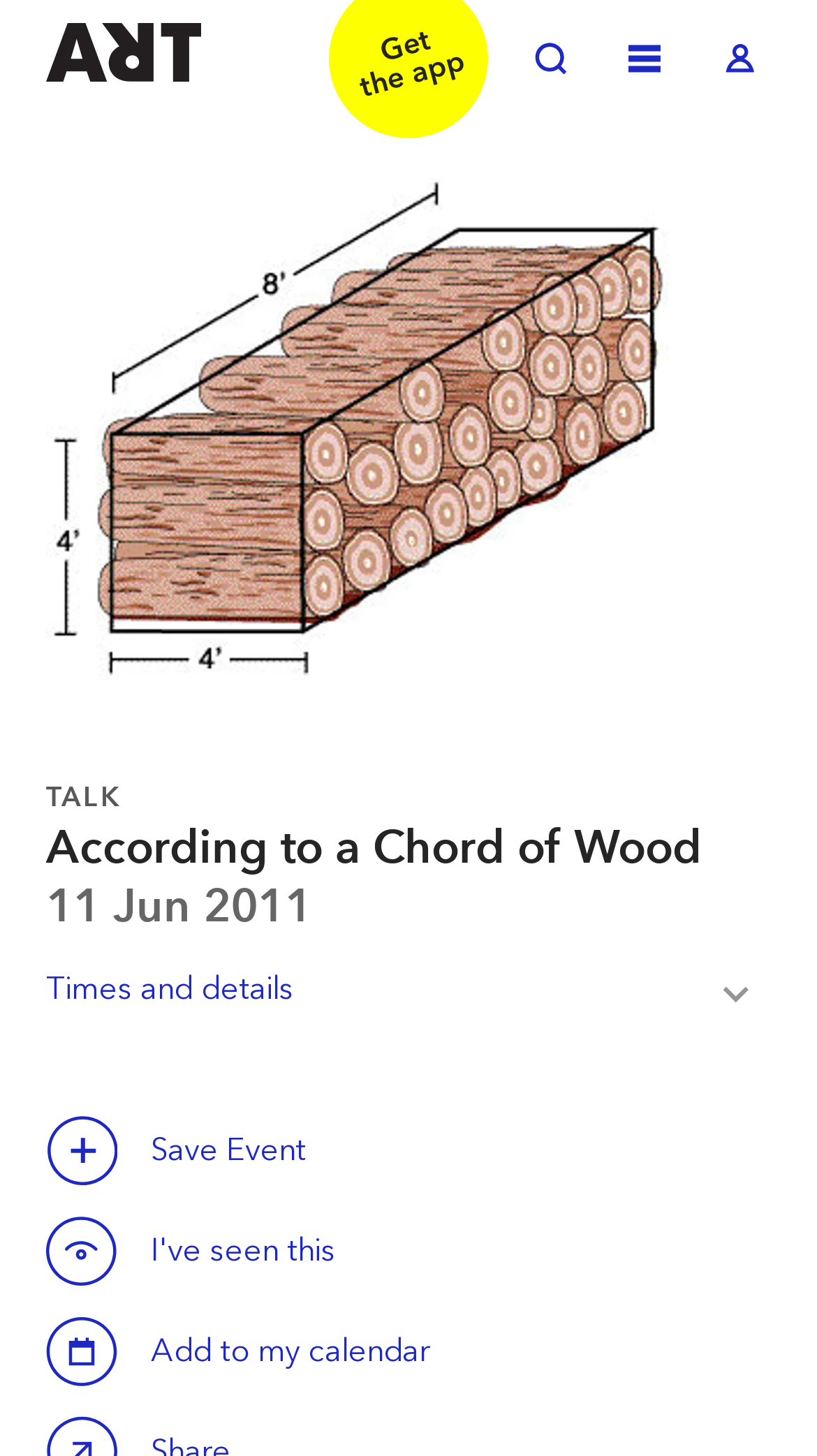Identify and provide the title of the webpage.

According to a Chord of Wood